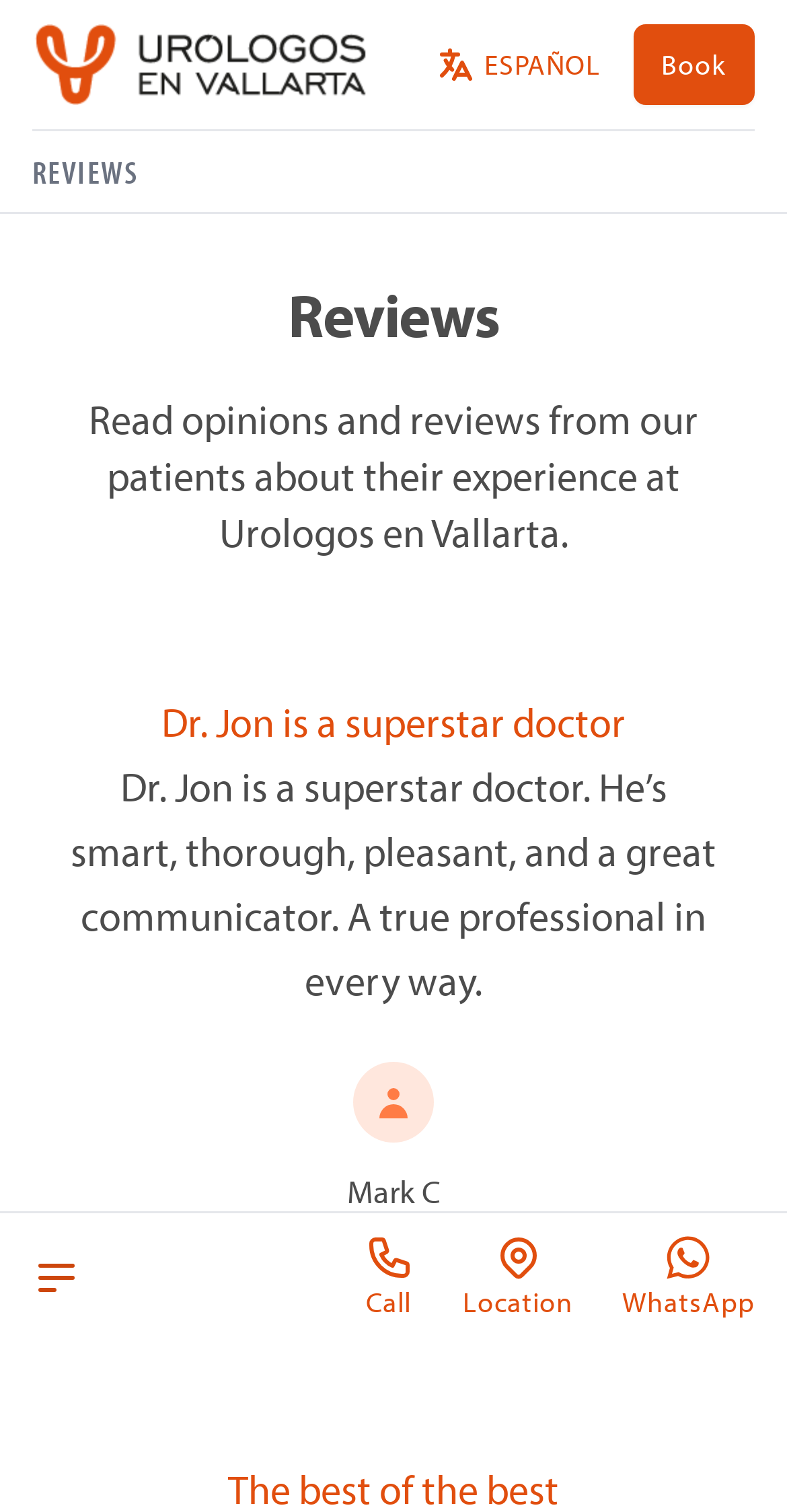Determine the bounding box coordinates of the area to click in order to meet this instruction: "Open the menu".

[0.041, 0.802, 0.103, 0.887]